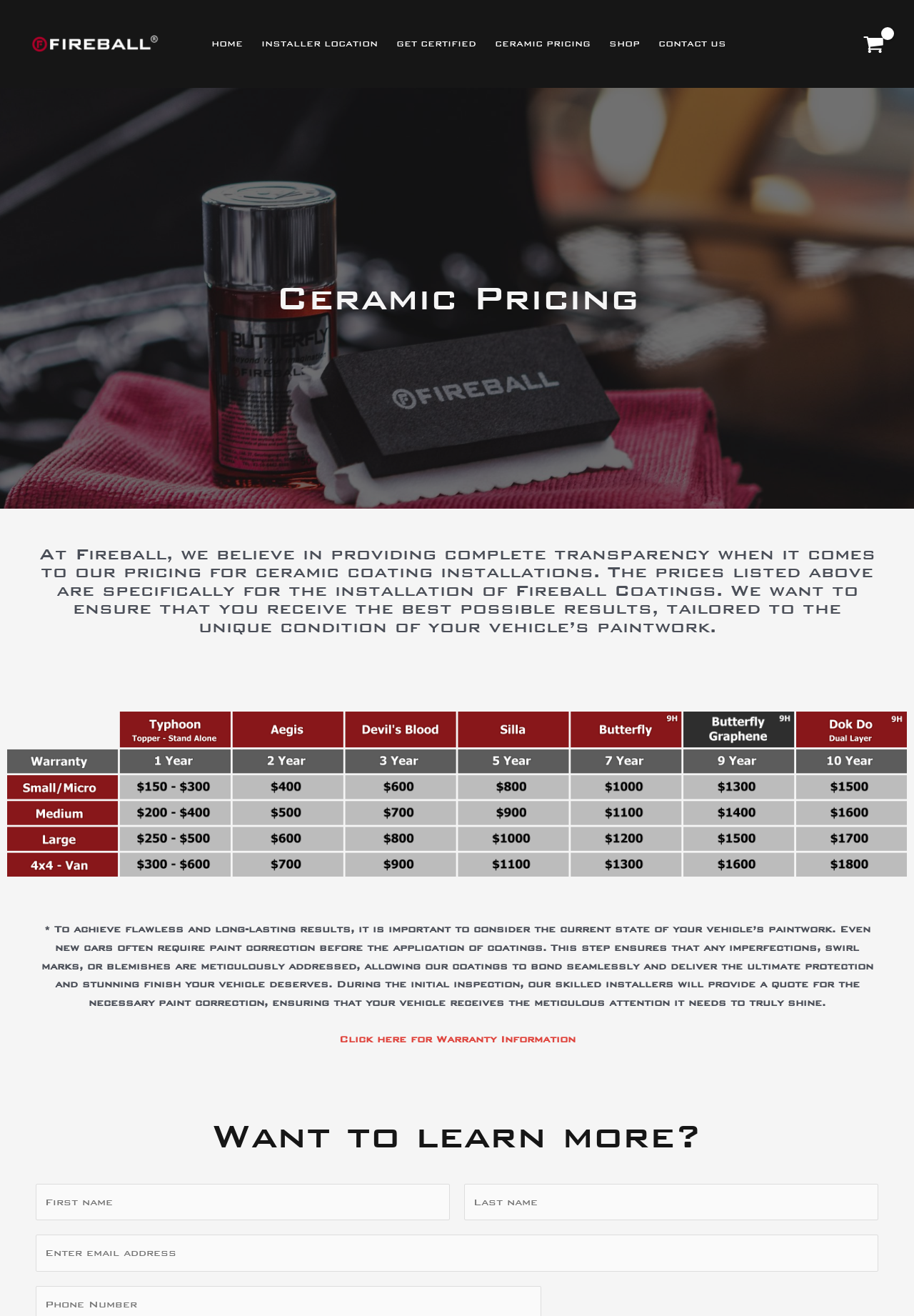Determine the bounding box coordinates of the section I need to click to execute the following instruction: "Enter your name". Provide the coordinates as four float numbers between 0 and 1, i.e., [left, top, right, bottom].

[0.039, 0.899, 0.492, 0.927]